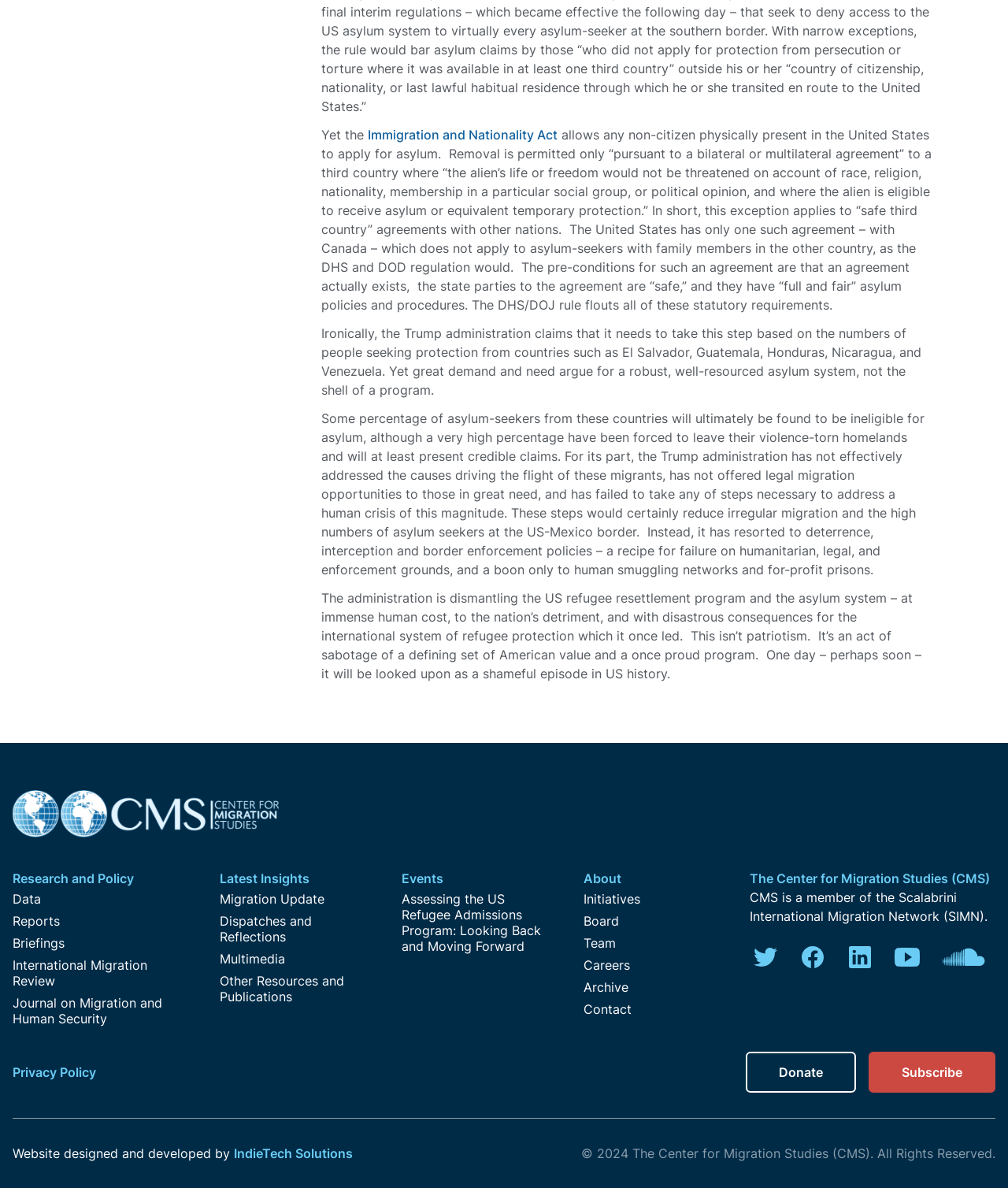Please answer the following question using a single word or phrase: 
What type of resources are available on this webpage?

Research, data, and publications